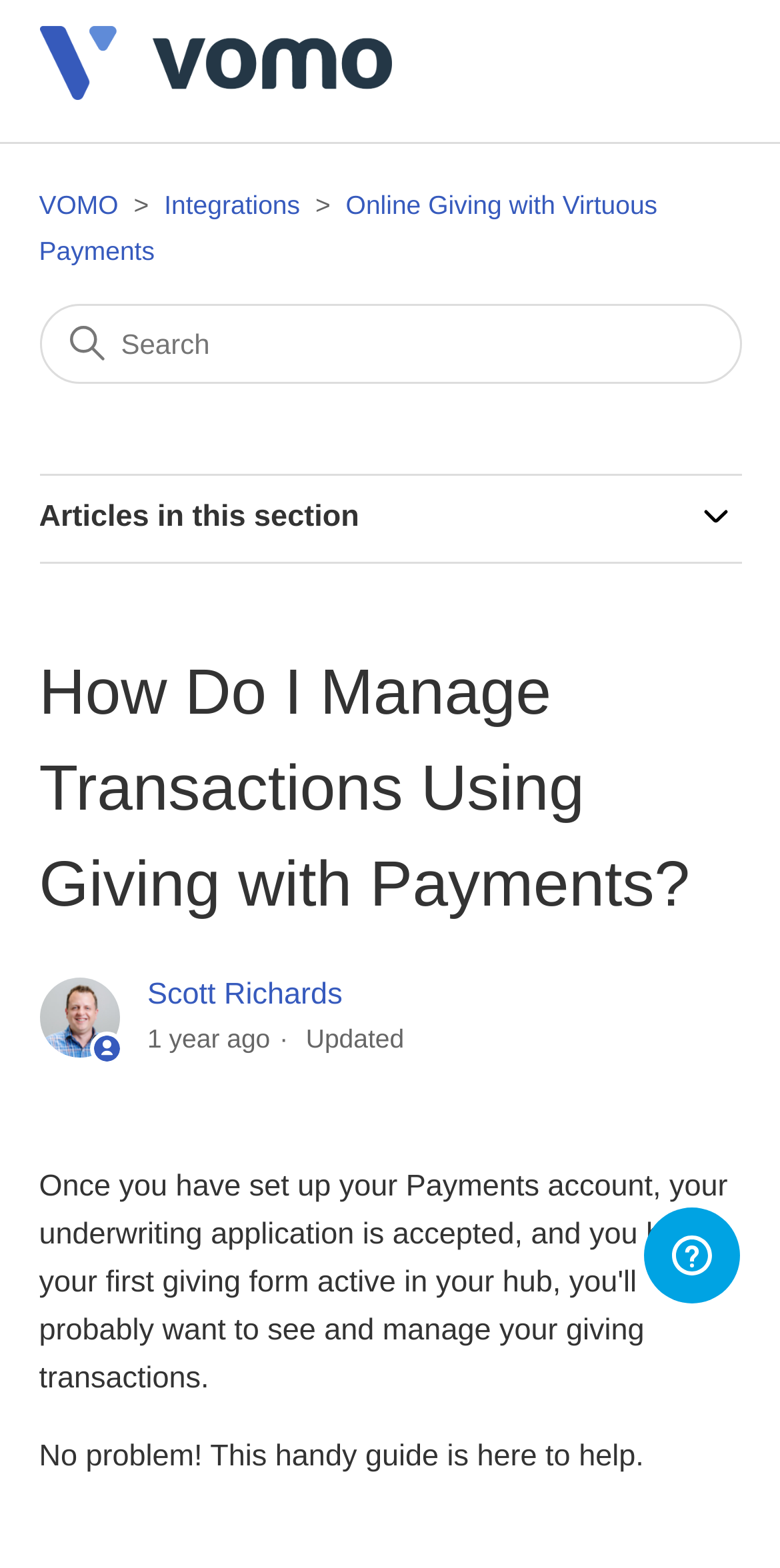Answer this question in one word or a short phrase: When was the article last updated?

2023-06-20